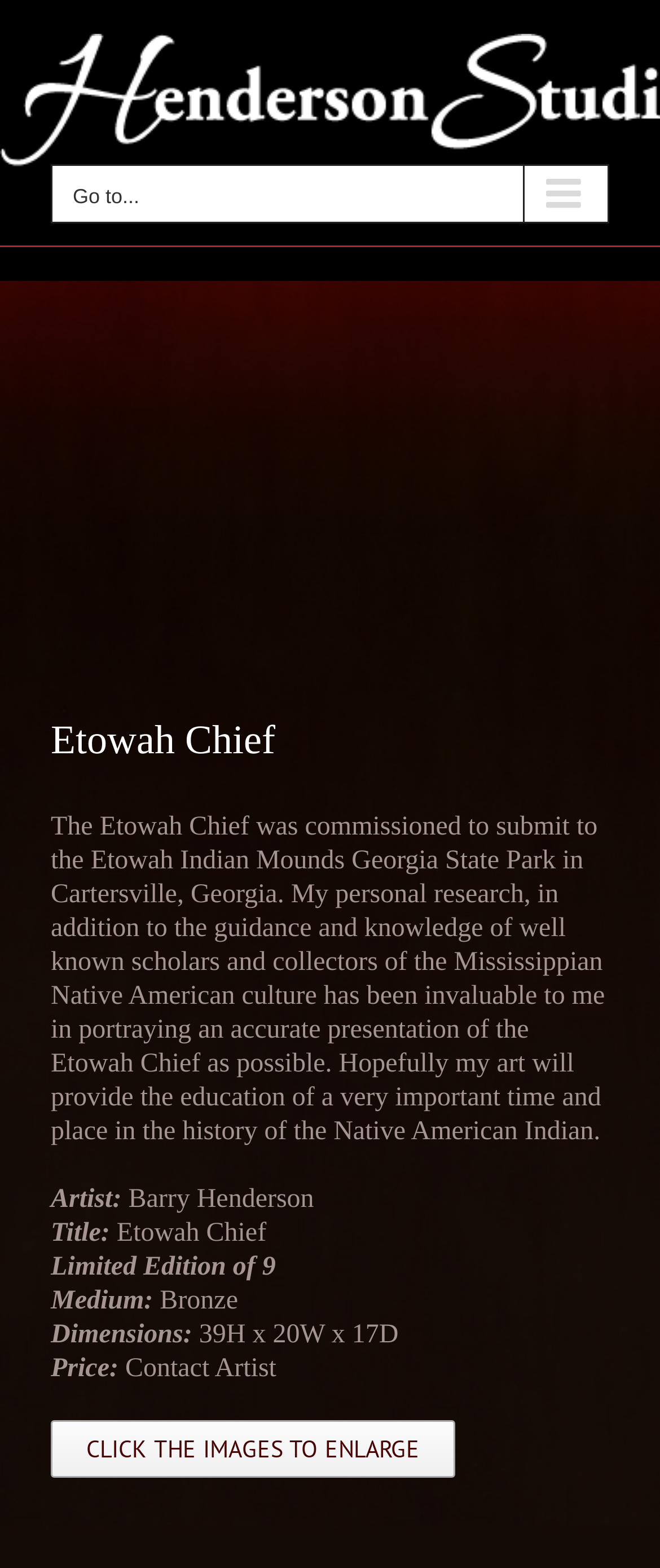Using the format (top-left x, top-left y, bottom-right x, bottom-right y), provide the bounding box coordinates for the described UI element. All values should be floating point numbers between 0 and 1: Go to Top

[0.695, 0.637, 0.808, 0.684]